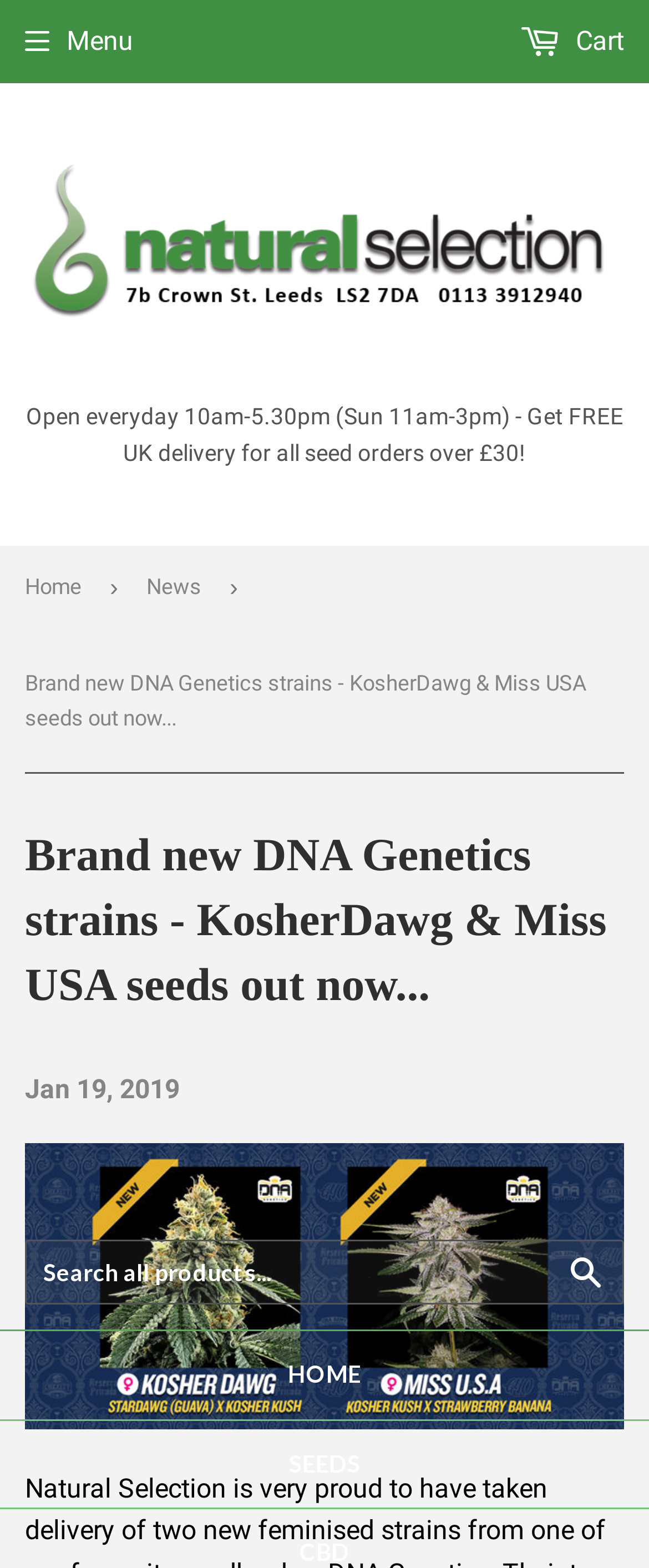Can you locate the main headline on this webpage and provide its text content?

Brand new DNA Genetics strains - KosherDawg & Miss USA seeds out now...